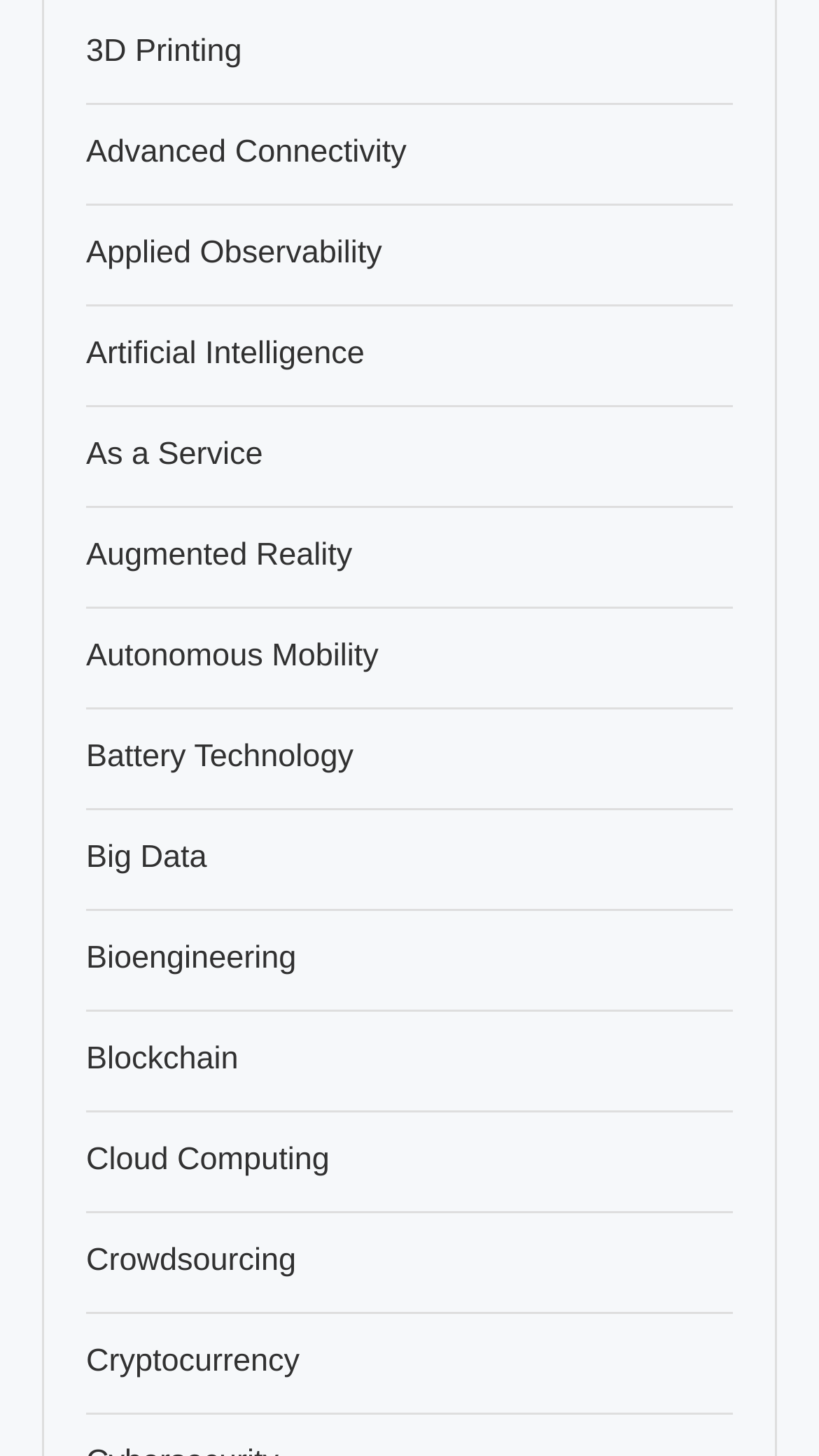Find the bounding box coordinates of the clickable area required to complete the following action: "Check the date of the event".

None